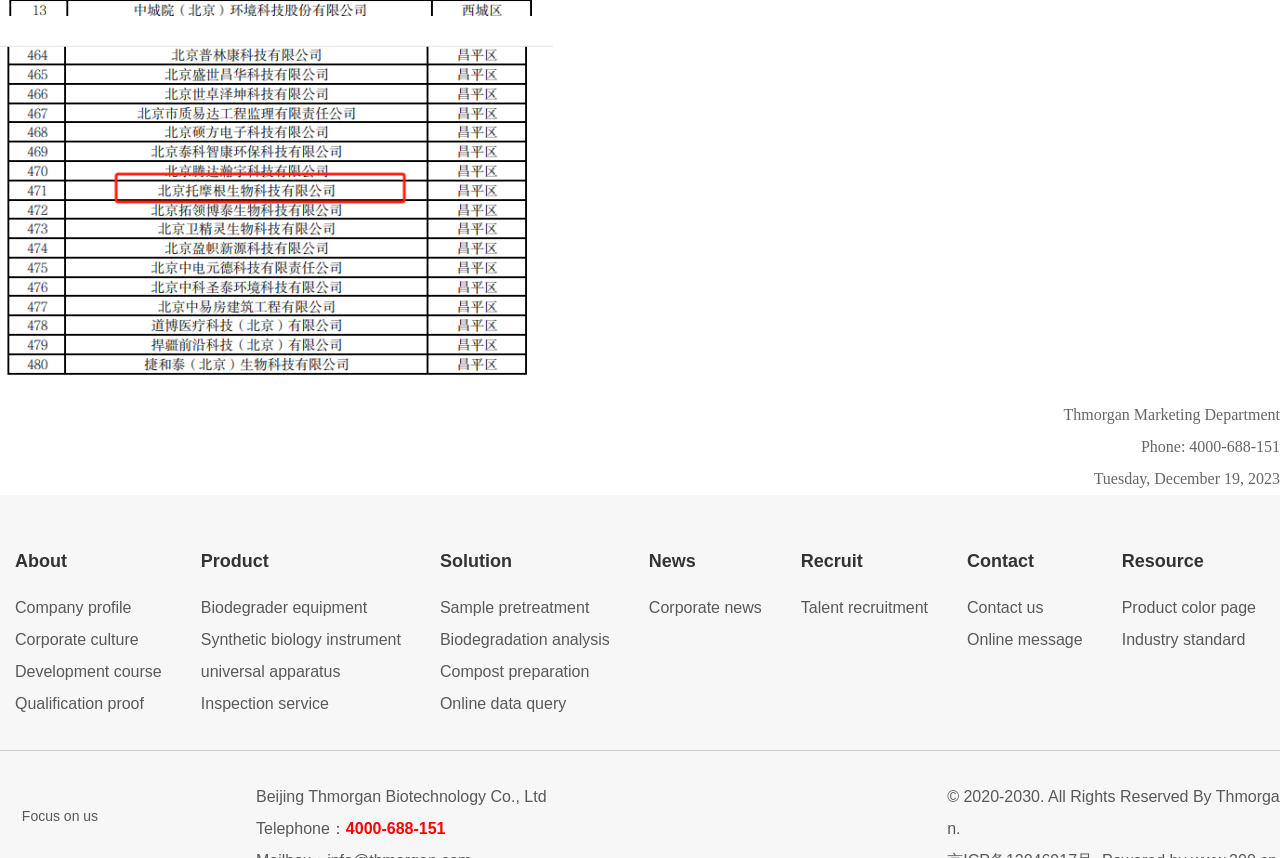What is the phone number?
Offer a detailed and exhaustive answer to the question.

I found the phone number by looking at the StaticText element with the text 'Phone: 4000-688-151' which is located at the top of the webpage, and also by looking at the link element with the text '4000-688-151' which is located at the bottom of the webpage.